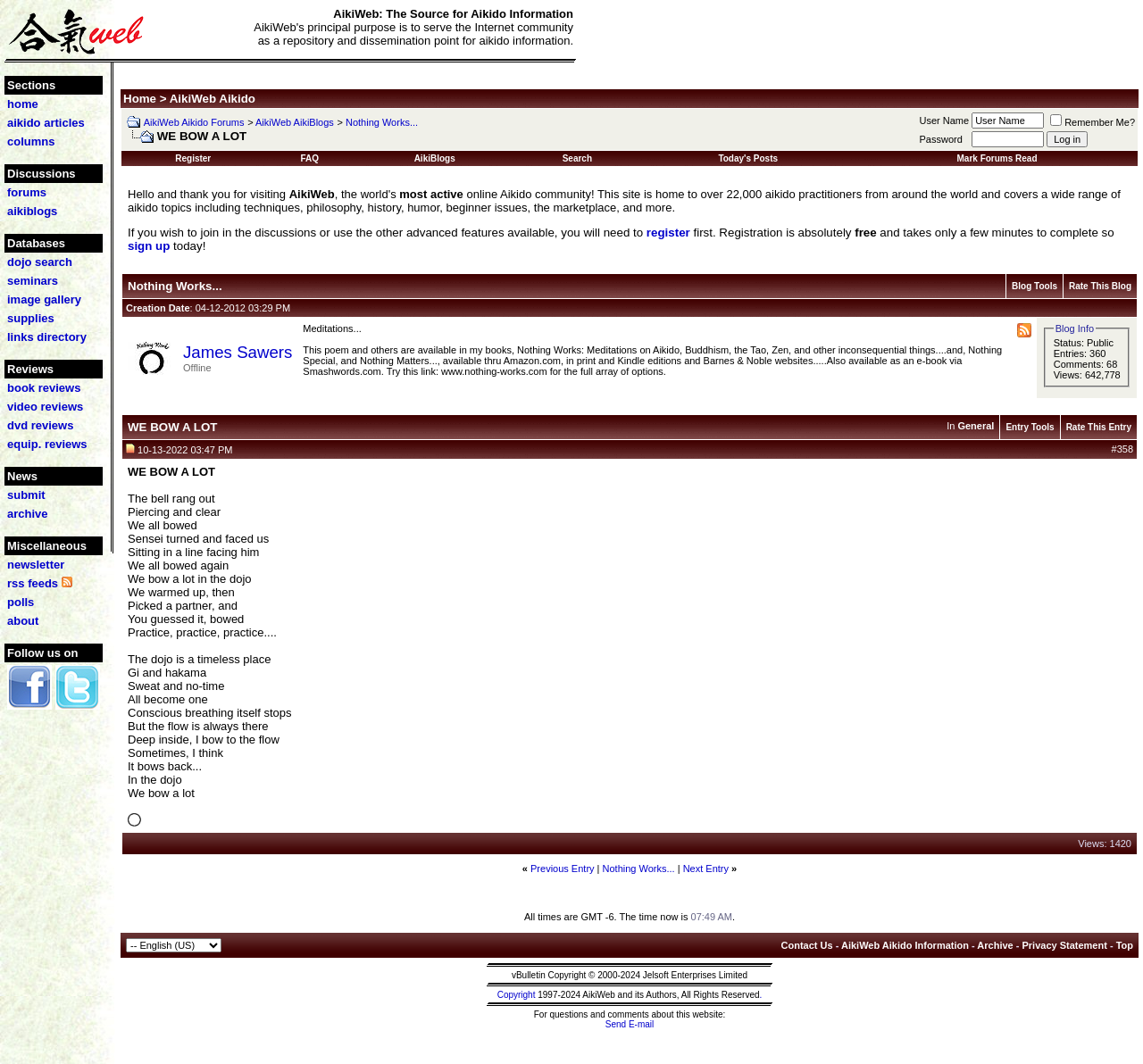Identify the bounding box coordinates of the element to click to follow this instruction: 'Browse the 'forums''. Ensure the coordinates are four float values between 0 and 1, provided as [left, top, right, bottom].

[0.006, 0.174, 0.041, 0.187]